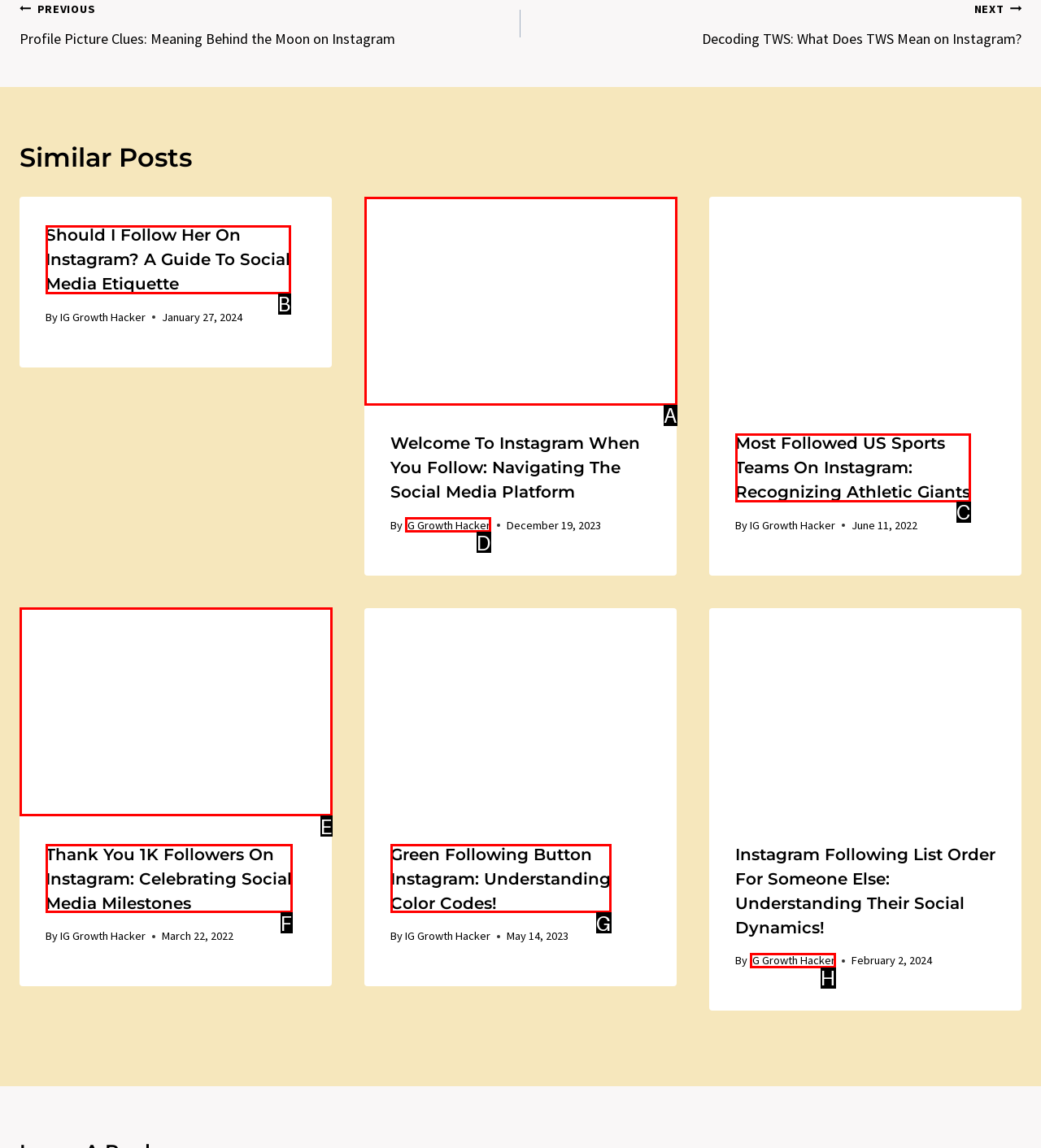Identify the correct UI element to click to achieve the task: View the post 'Welcome to Instagram When You Follow: Navigating the Social Media Platform'.
Answer with the letter of the appropriate option from the choices given.

A